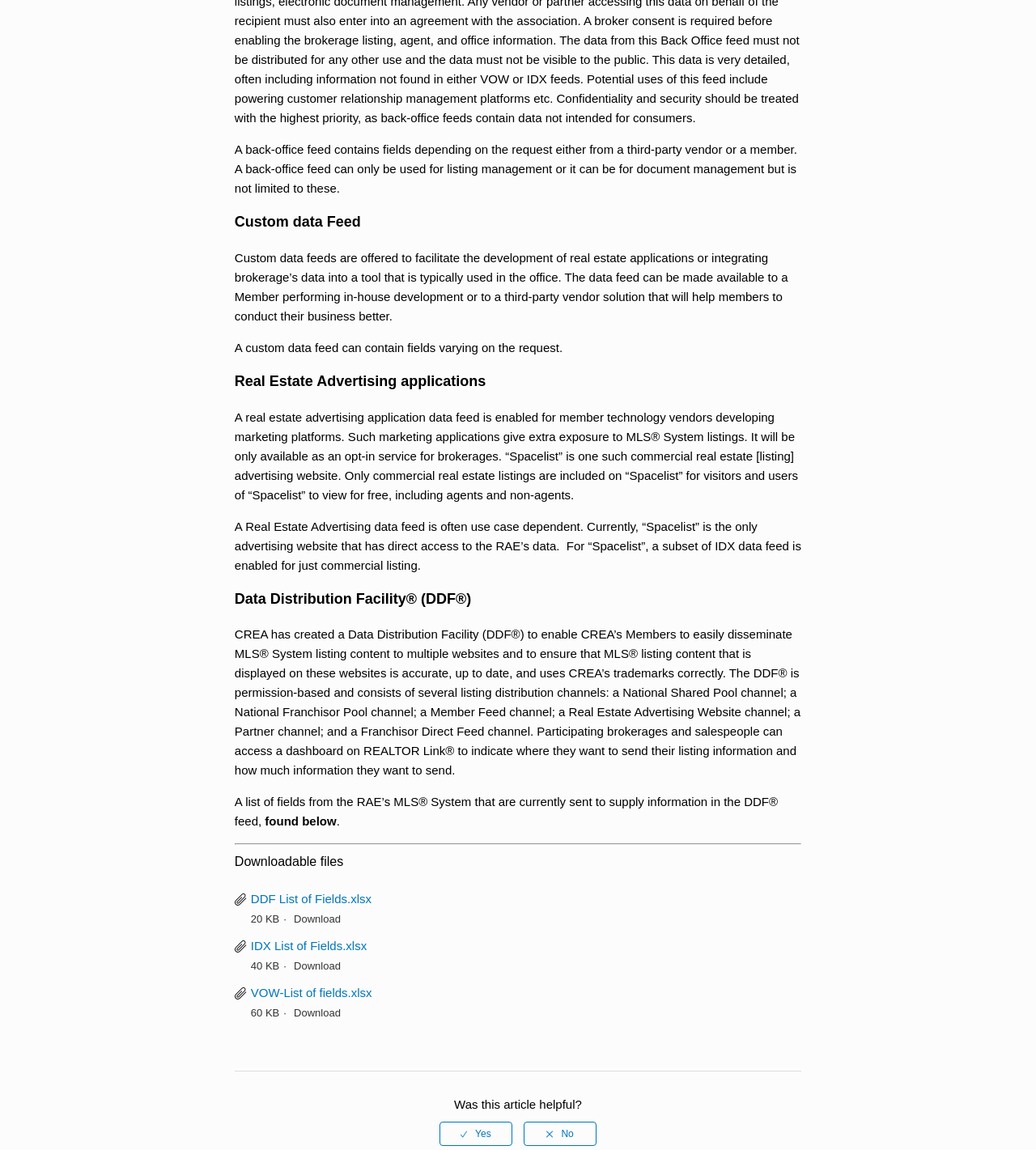Give a one-word or one-phrase response to the question: 
What is the purpose of the Data Distribution Facility?

to enable members to disseminate MLS listing content